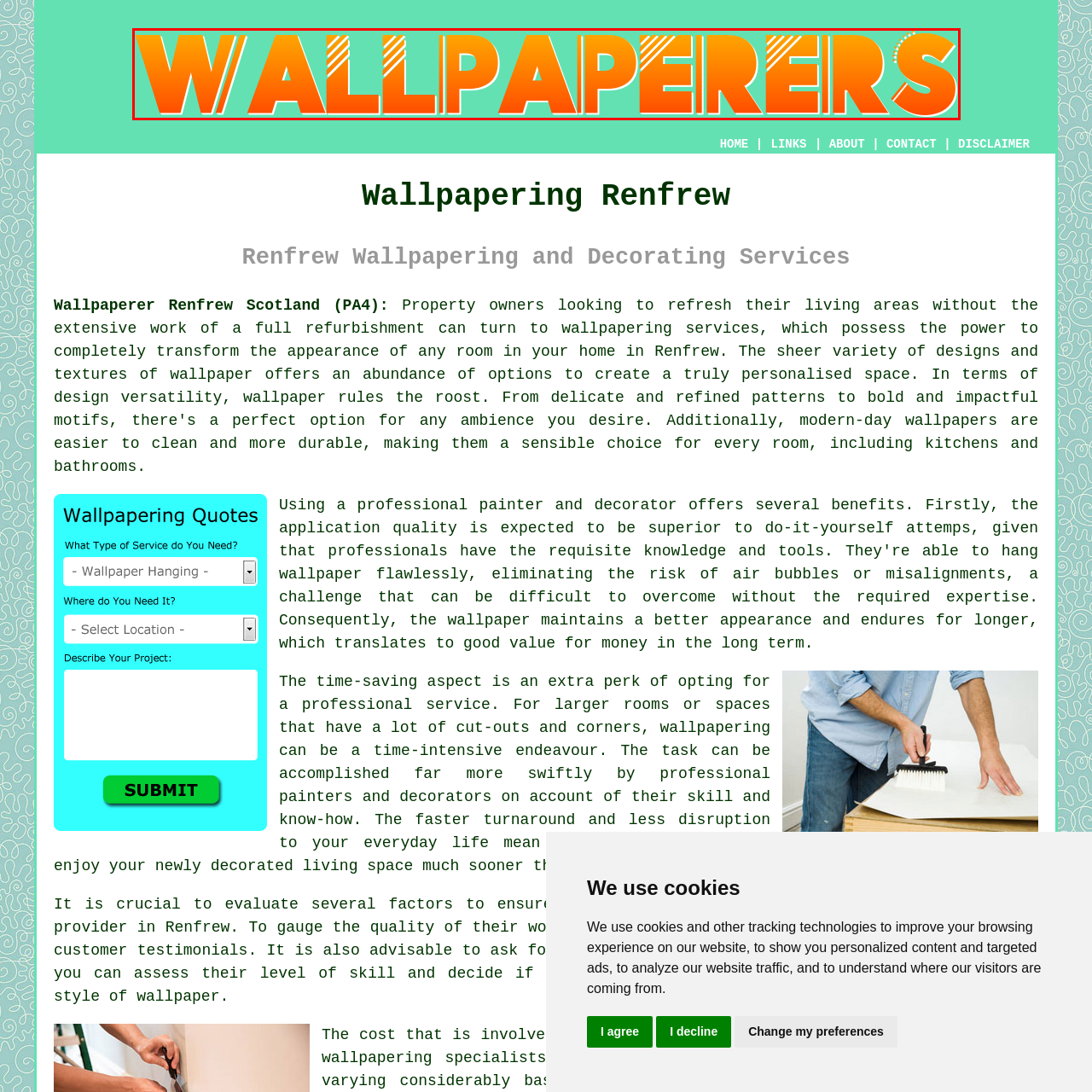What is the theme reflected in the design?
Study the image framed by the red bounding box and answer the question in detail, relying on the visual clues provided.

The theme reflected in the design is wallpapering and decorating services because the caption mentions that the design reflects the theme of wallpapering and decorating services provided by Wallpapering Renfrew, suggesting creativity and professionalism in home improvement.